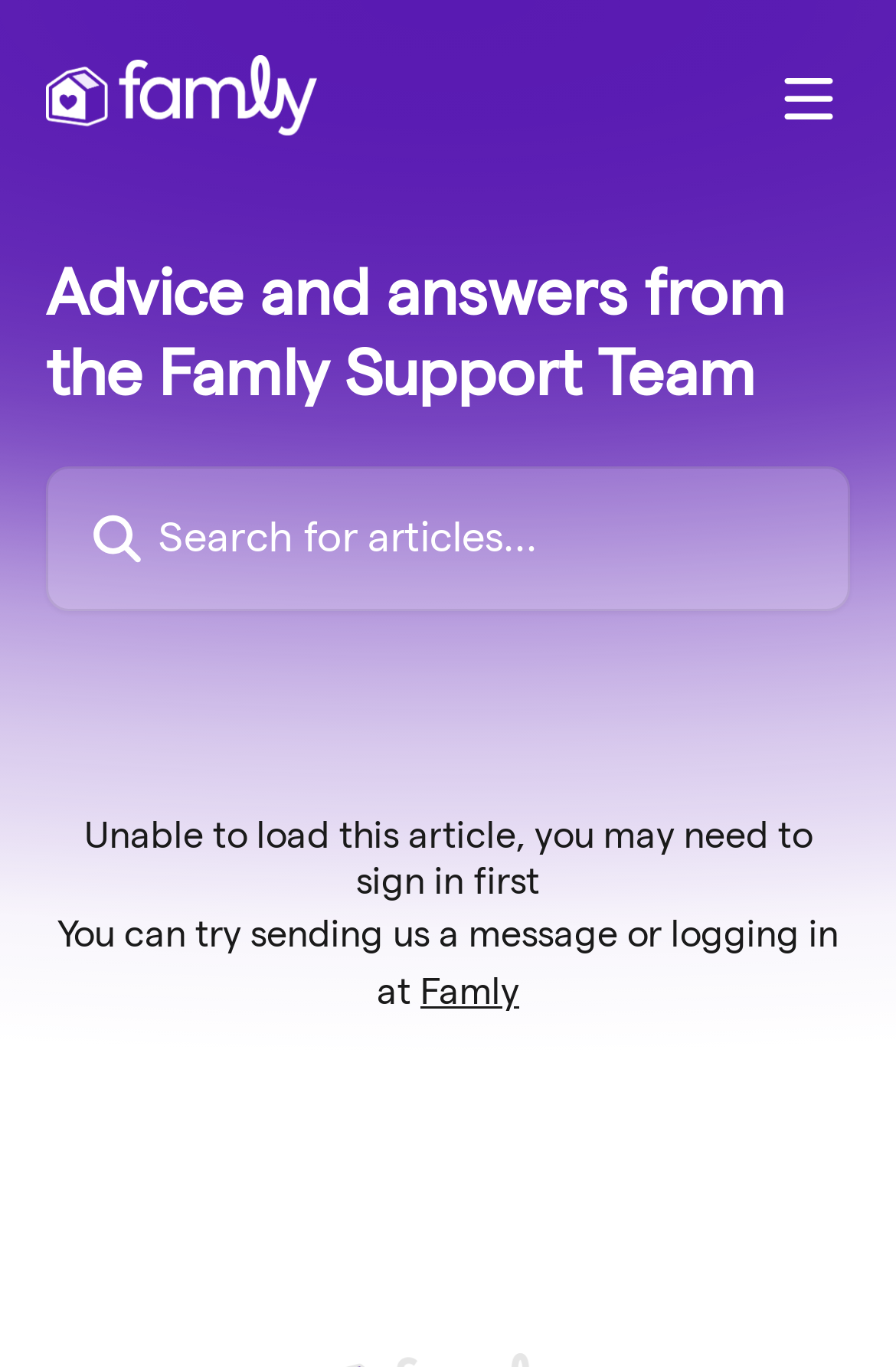Respond to the question below with a single word or phrase:
What is the function of the button located at the top-right corner of the webpage?

Open menu